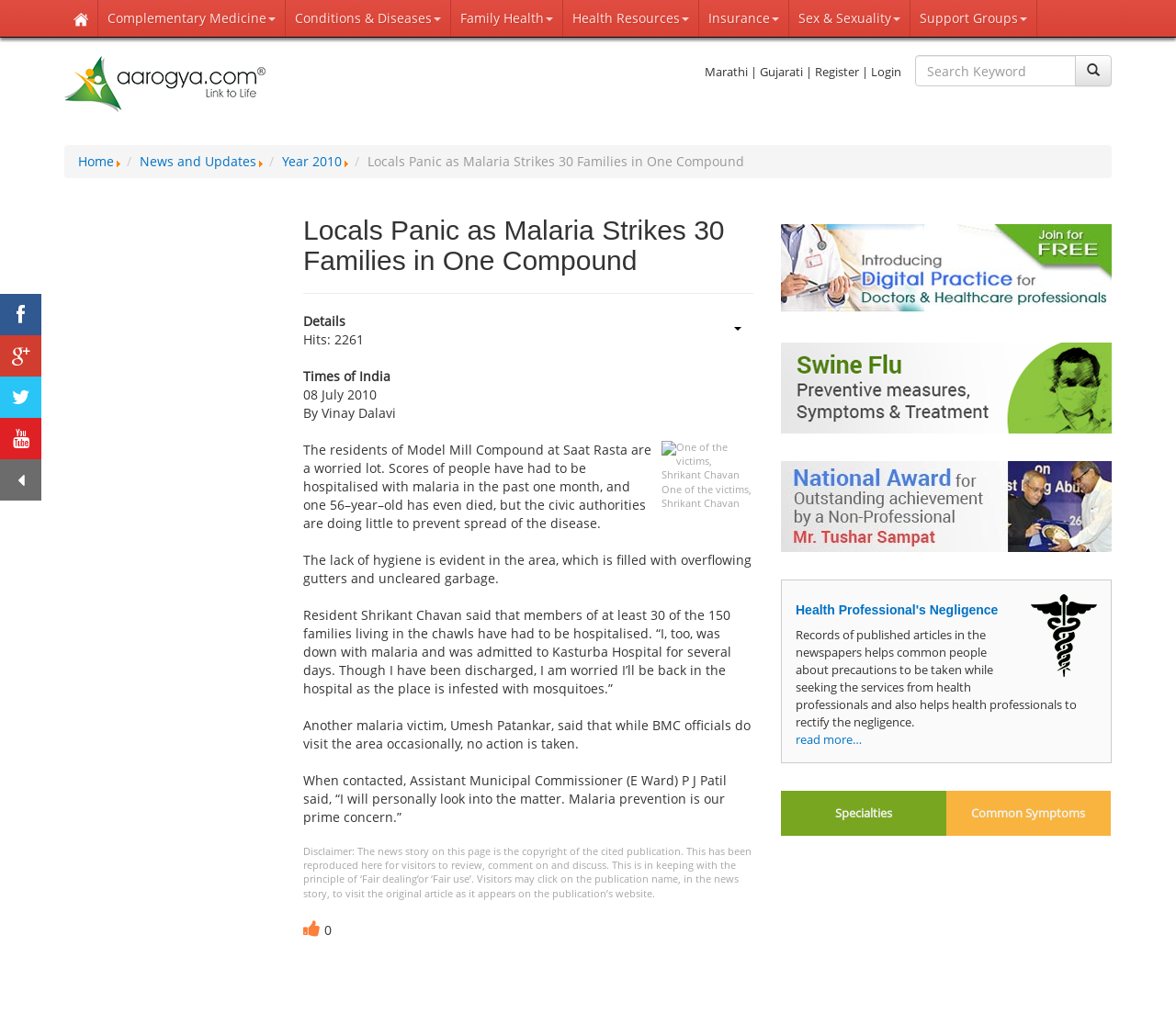What is the position of the Assistant Municipal Commissioner mentioned in the article?
Please look at the screenshot and answer using one word or phrase.

E Ward